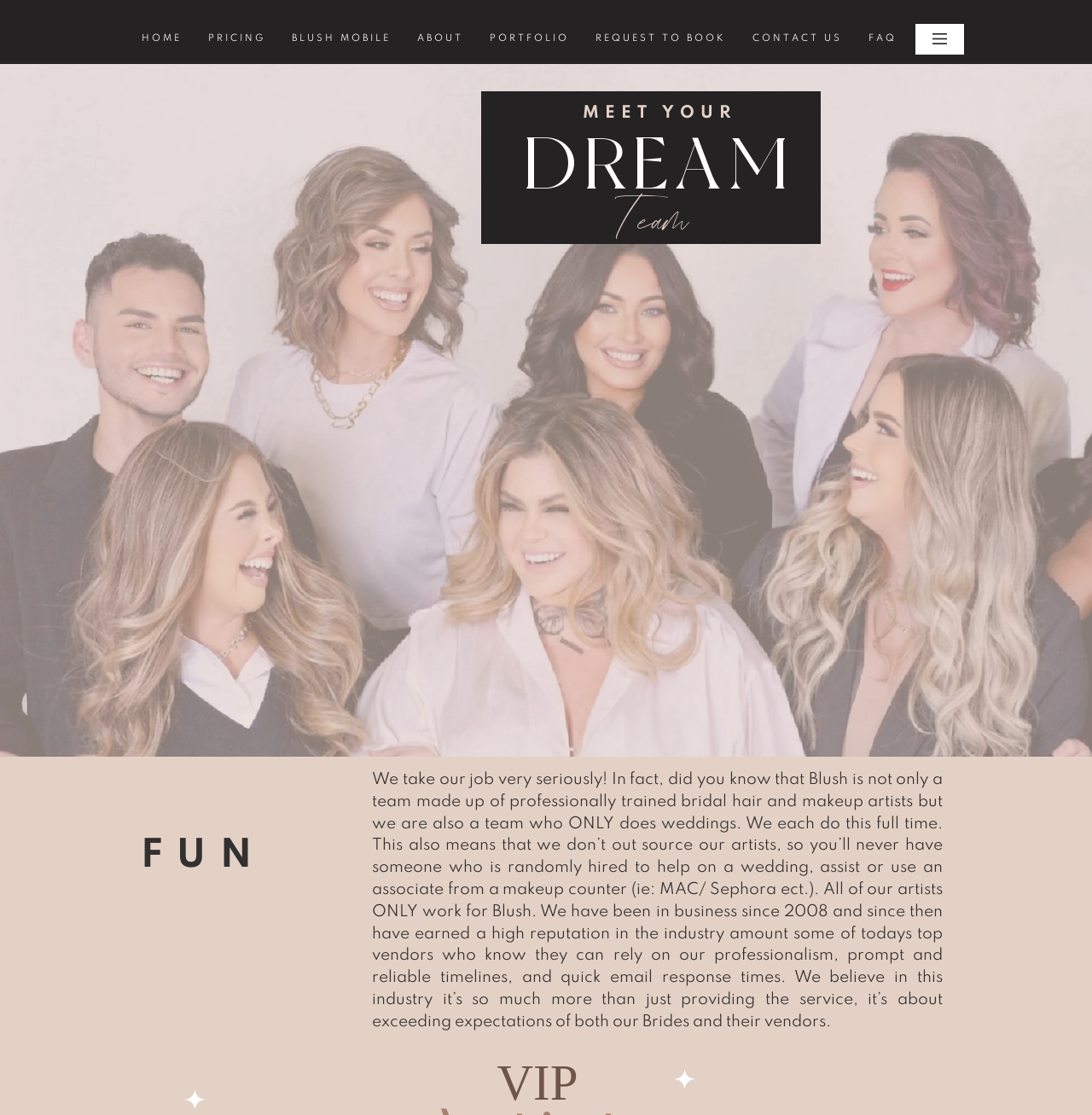Please predict the bounding box coordinates of the element's region where a click is necessary to complete the following instruction: "Click on the HOME link". The coordinates should be represented by four float numbers between 0 and 1, i.e., [left, top, right, bottom].

[0.121, 0.022, 0.176, 0.047]